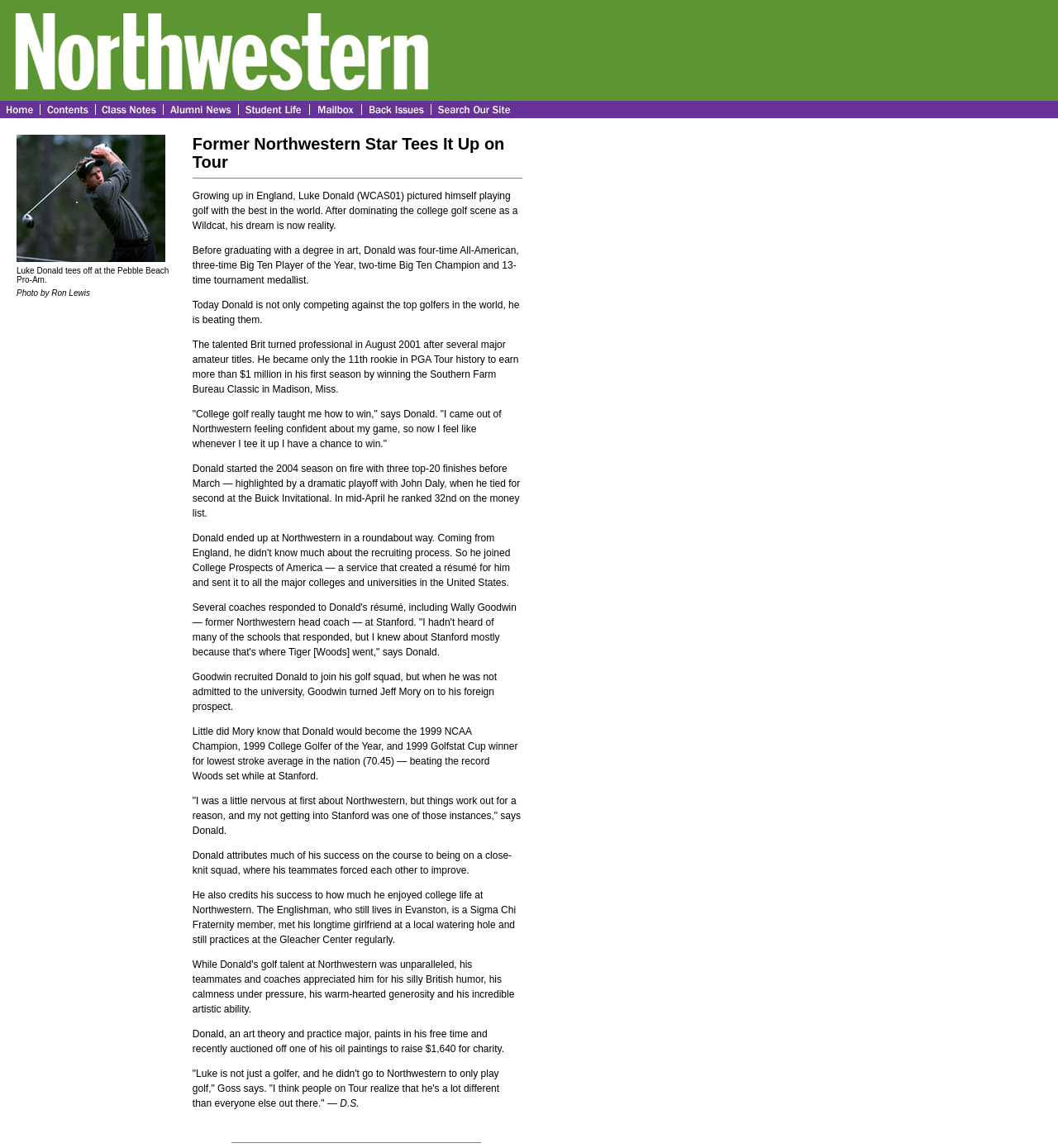Generate an in-depth caption that captures all aspects of the webpage.

The webpage is a magazine issue from Summer 2004, Northwestern Magazine. At the top, there are two rows of elements. The first row contains two images, one on the left and one on the right. The second row has a series of links, each accompanied by a small image, arranged horizontally across the page. There are seven links in total, each with a distinct image.

Below the links, there is a larger image on the left, and a heading that reads "Former Northwestern Star Tees It Up on Tour" on the right. The heading is separated from the links above by a horizontal separator. 

On the left side of the page, there is a vertical arrangement of two images, one above the other. The top image is smaller and positioned above the larger image. 

The overall structure of the page is divided into sections, with clear distinctions between the different elements. The use of images, links, and headings creates a visually appealing and organized layout.